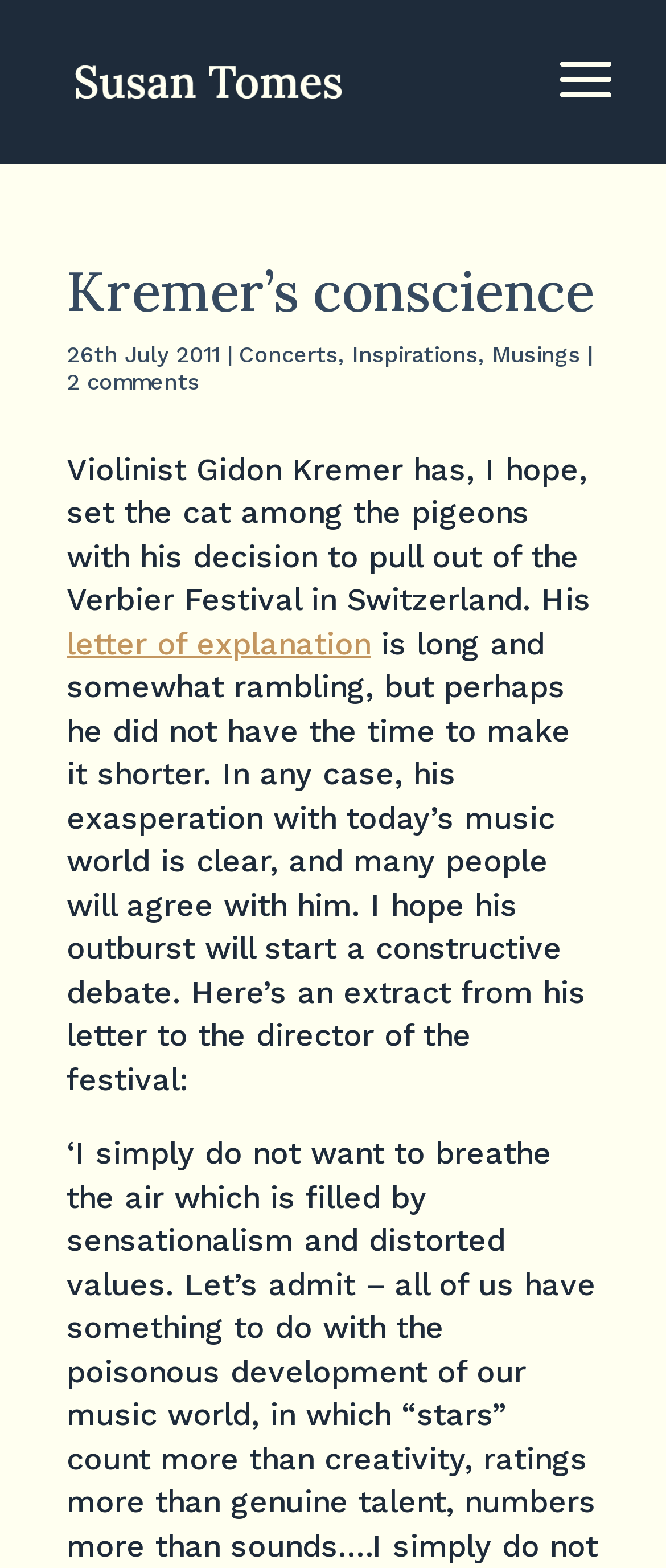How many comments are there on this article?
Could you answer the question with a detailed and thorough explanation?

According to the link '2 comments' on the webpage, there are 2 comments on this article.